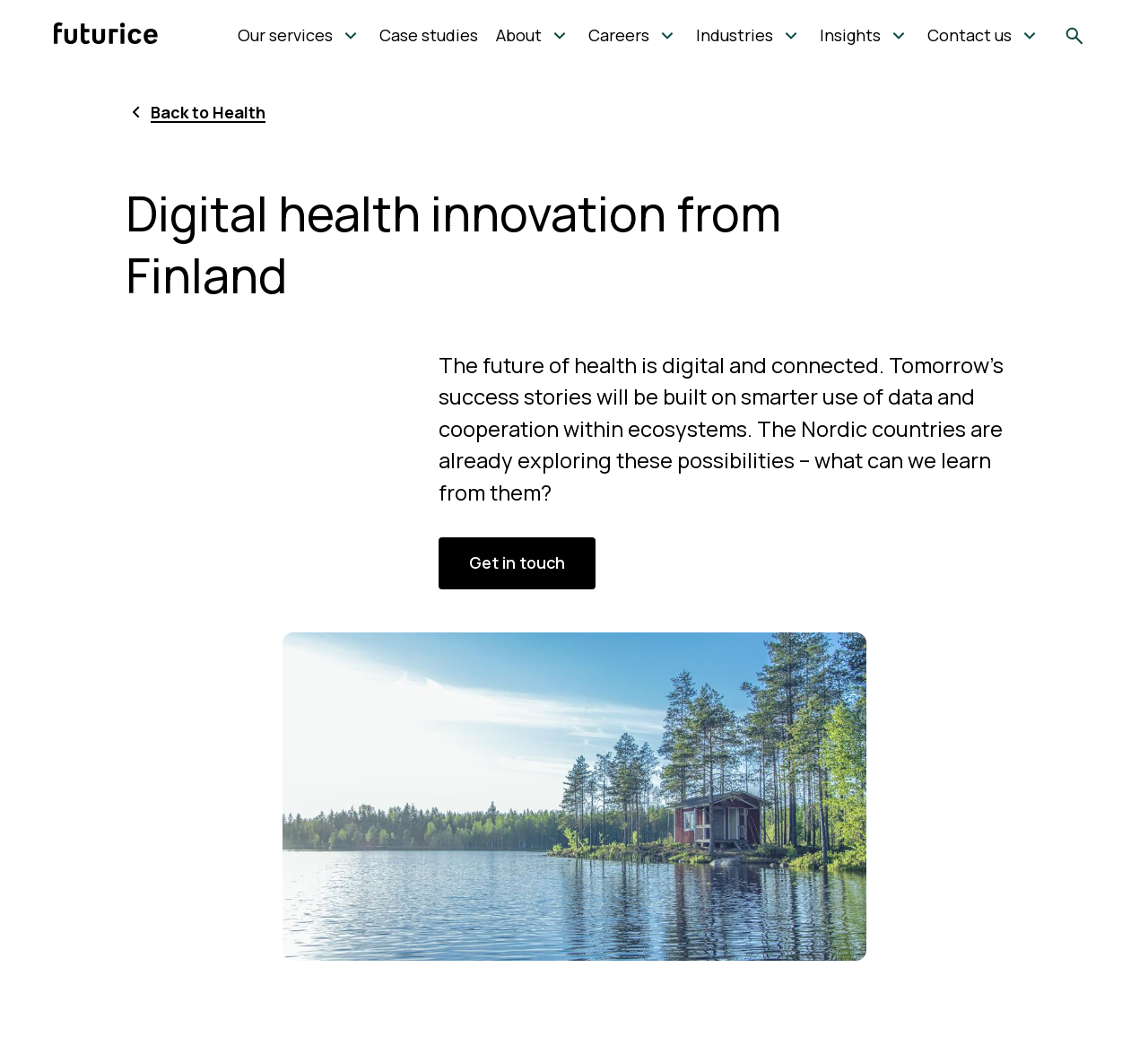Provide a one-word or one-phrase answer to the question:
Is the search function expanded?

No